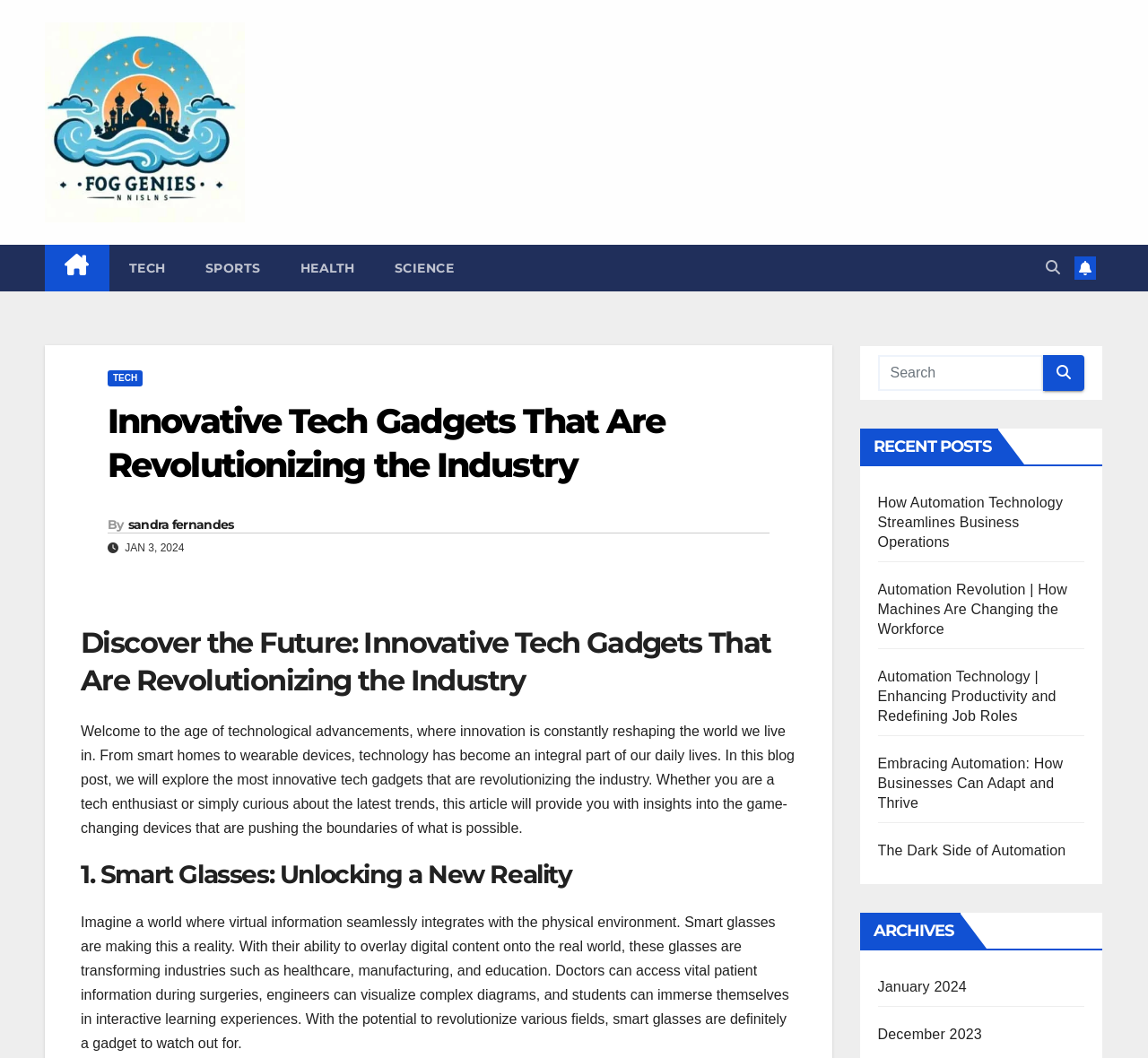Please look at the image and answer the question with a detailed explanation: What is the category of the link 'SPORTS'?

The category of the link 'SPORTS' can be found by looking at the links above the main content of the blog post. The link 'SPORTS' is located next to the link 'TECH', indicating that 'SPORTS' is not a category, but rather a separate link. The correct answer is TECH, which is a category.